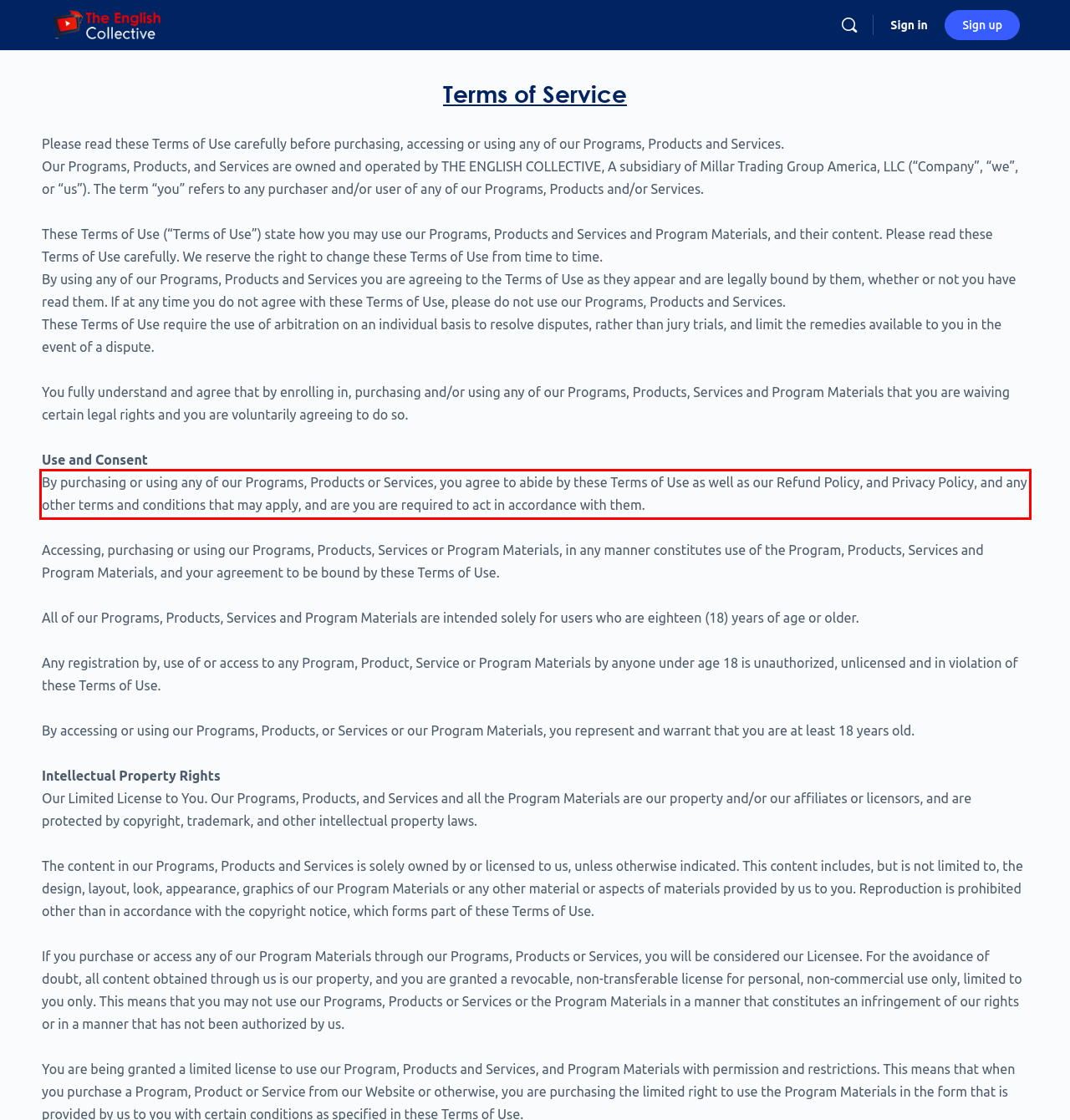Identify and extract the text within the red rectangle in the screenshot of the webpage.

By purchasing or using any of our Programs, Products or Services, you agree to abide by these Terms of Use as well as our Refund Policy, and Privacy Policy, and any other terms and conditions that may apply, and are you are required to act in accordance with them.